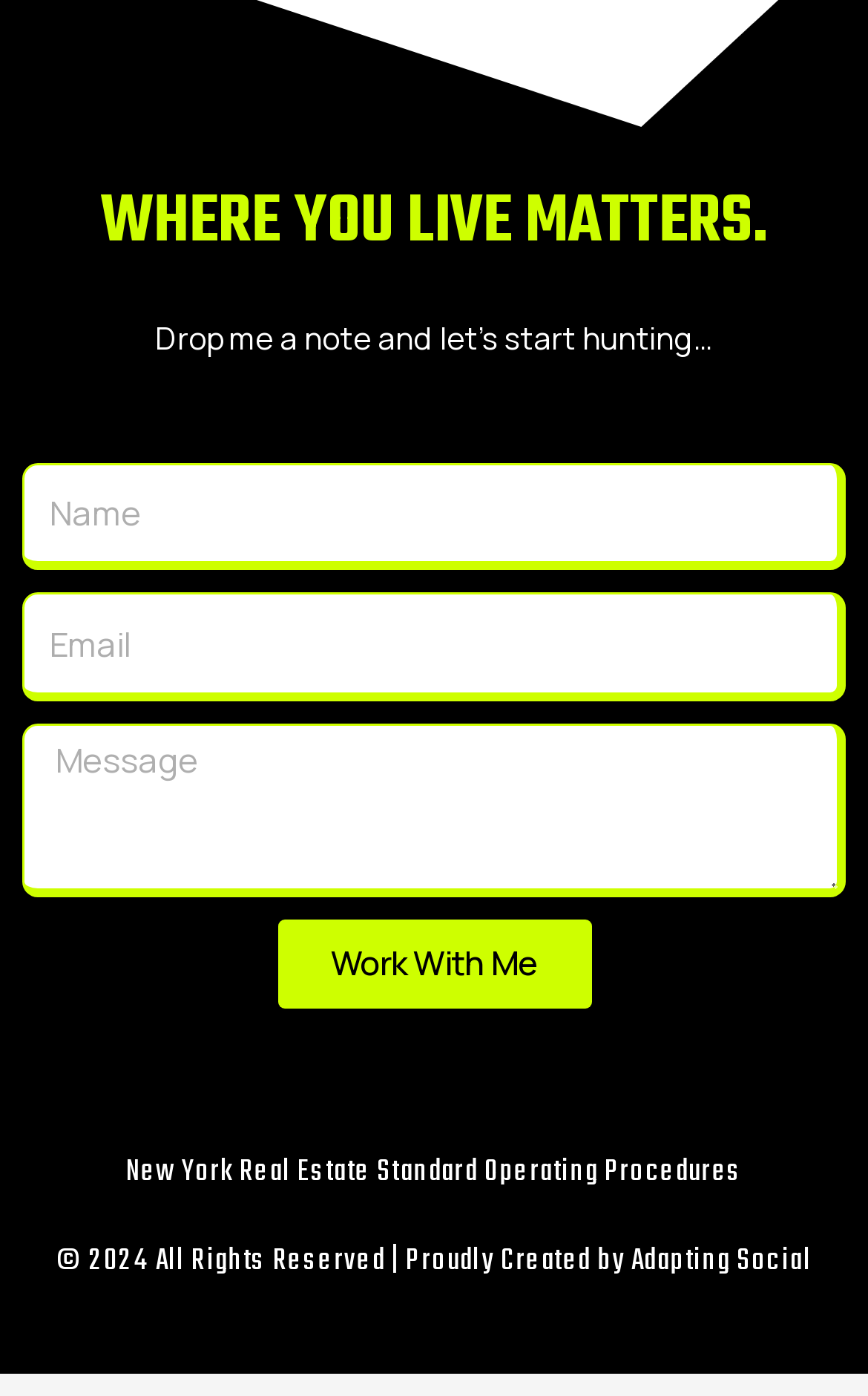How many text fields are in the form?
Refer to the image and answer the question using a single word or phrase.

3